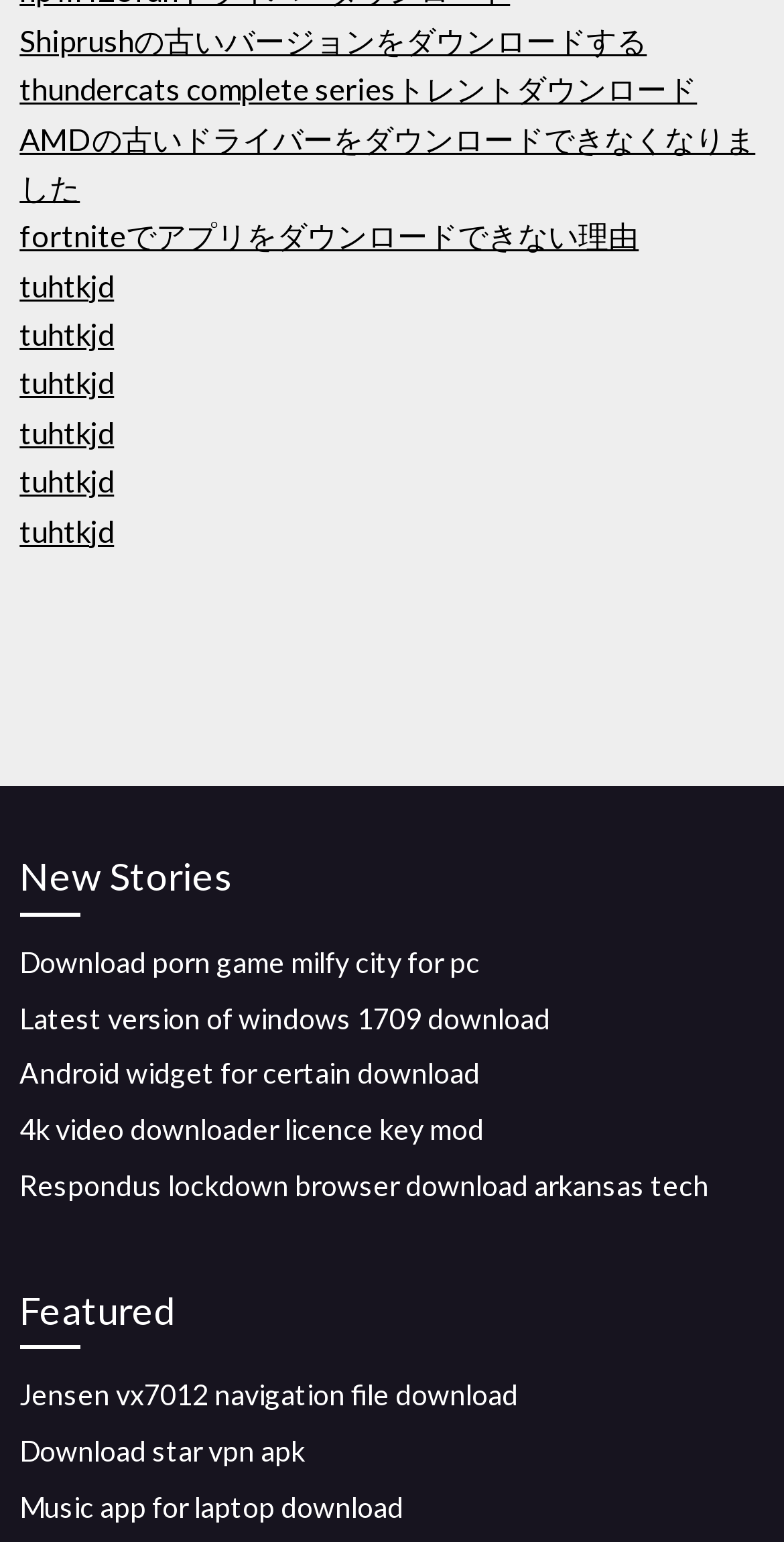Observe the image and answer the following question in detail: How many headings are there on the webpage?

There are two headings on the webpage, which are 'New Stories' and 'Featured'.